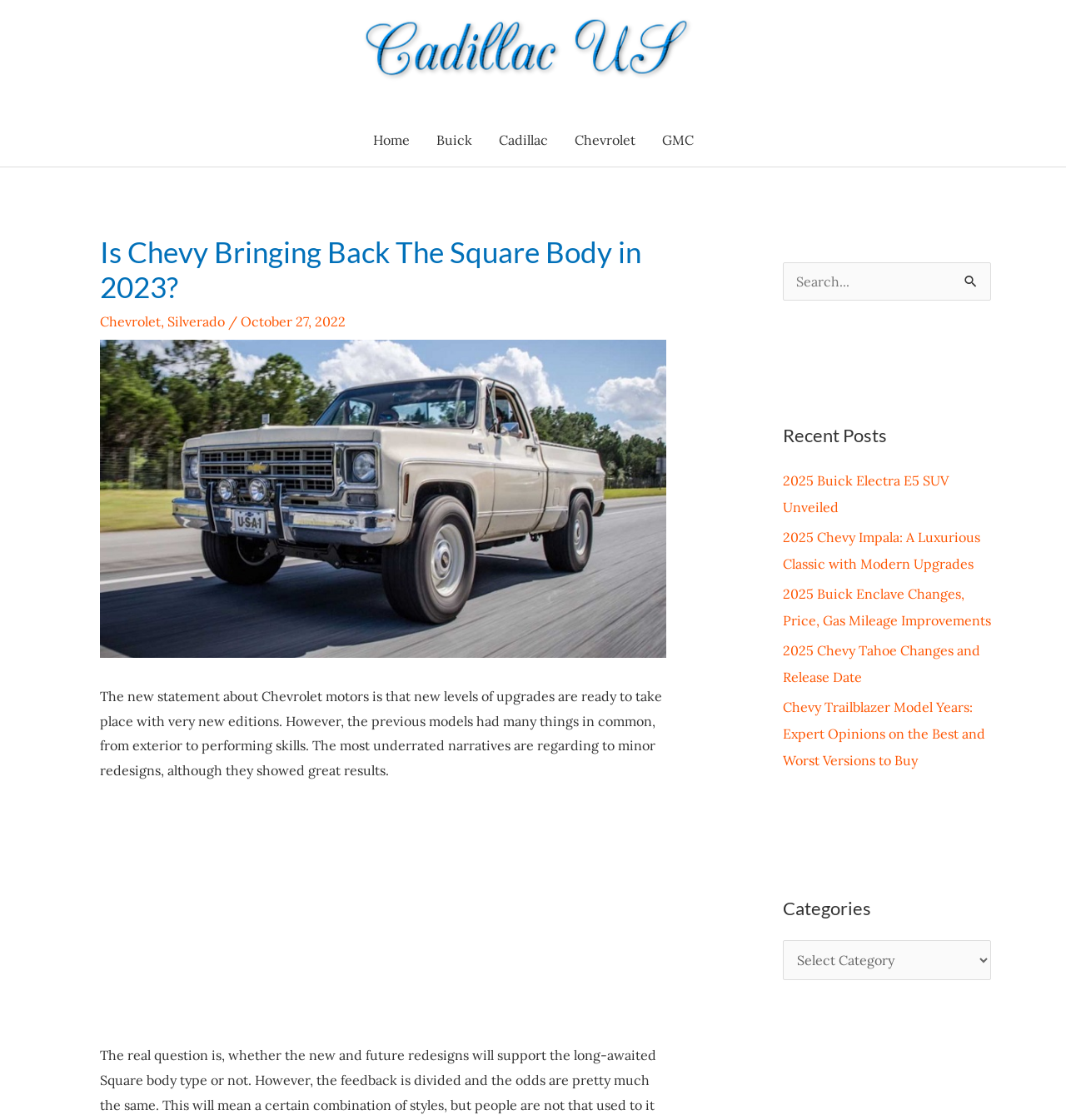Determine the bounding box coordinates of the region that needs to be clicked to achieve the task: "Select a category".

[0.734, 0.839, 0.93, 0.875]